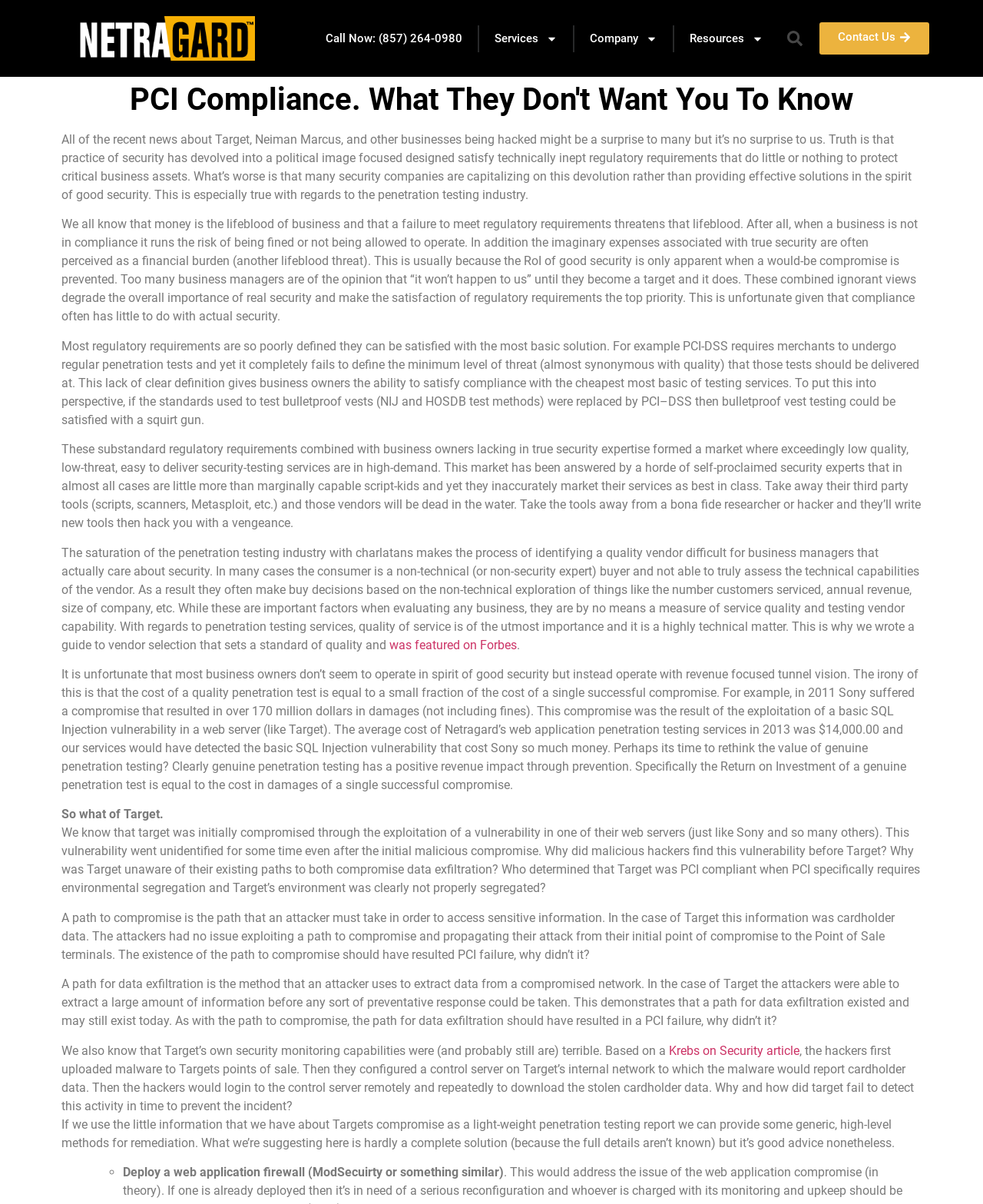By analyzing the image, answer the following question with a detailed response: How do business owners often make buy decisions for security services?

According to the text, business owners often make buy decisions for security services based on non-technical factors such as the number of customers serviced, annual revenue, and size of company, rather than technical capabilities of the vendor.